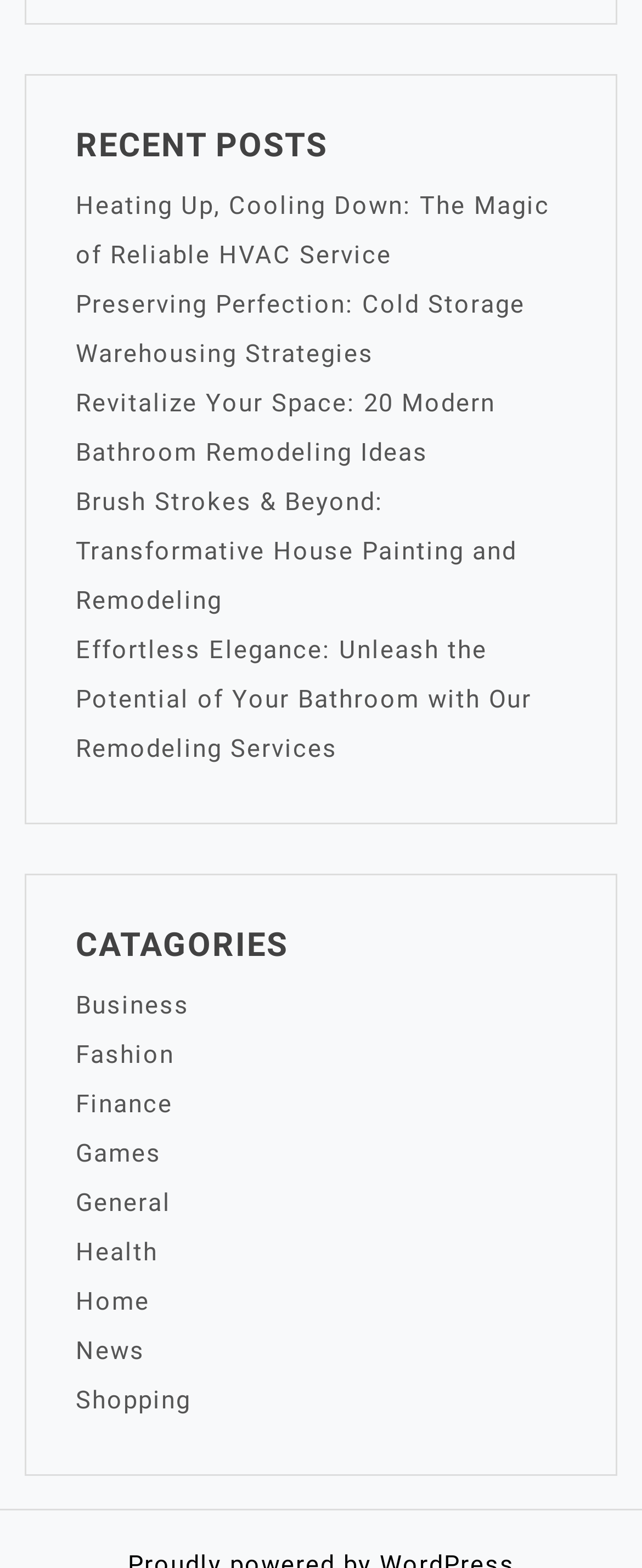Use a single word or phrase to answer the question:
How many characters are in the title of the fifth recent post?

43